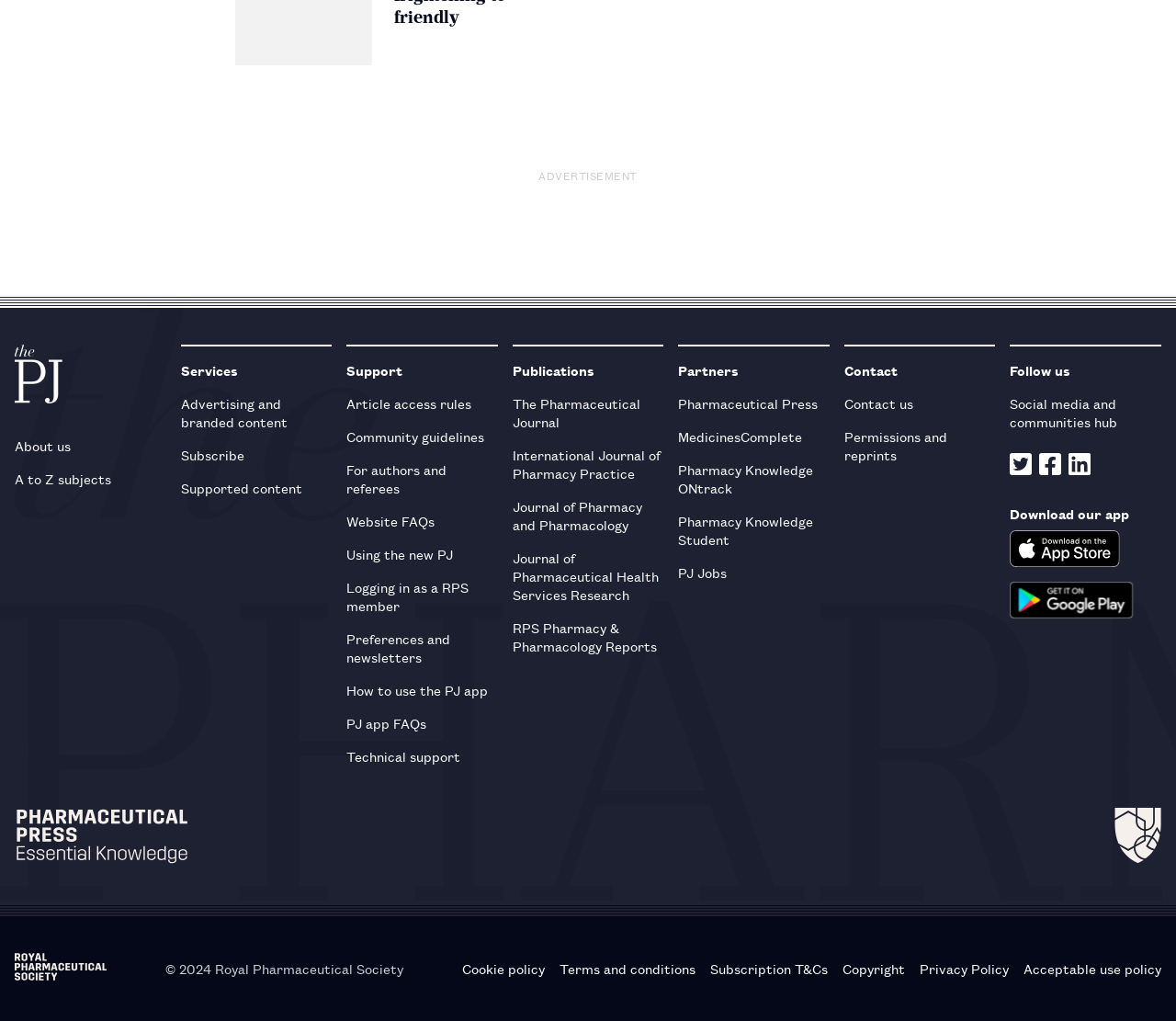What are the categories listed under 'Services'?
Please respond to the question with a detailed and informative answer.

Under the 'Services' heading, there are three links: 'Advertising and branded content', 'Subscribe', and 'Supported content', which are categorized as services provided by the website.